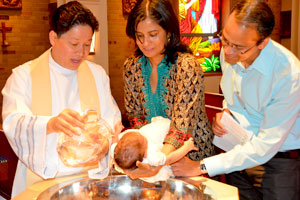Based on the image, please elaborate on the answer to the following question:
What is the mother holding?

The mother is cradling the baby in her arms, showcasing her love and care for the child, while also participating in the sacred ritual of baptism.